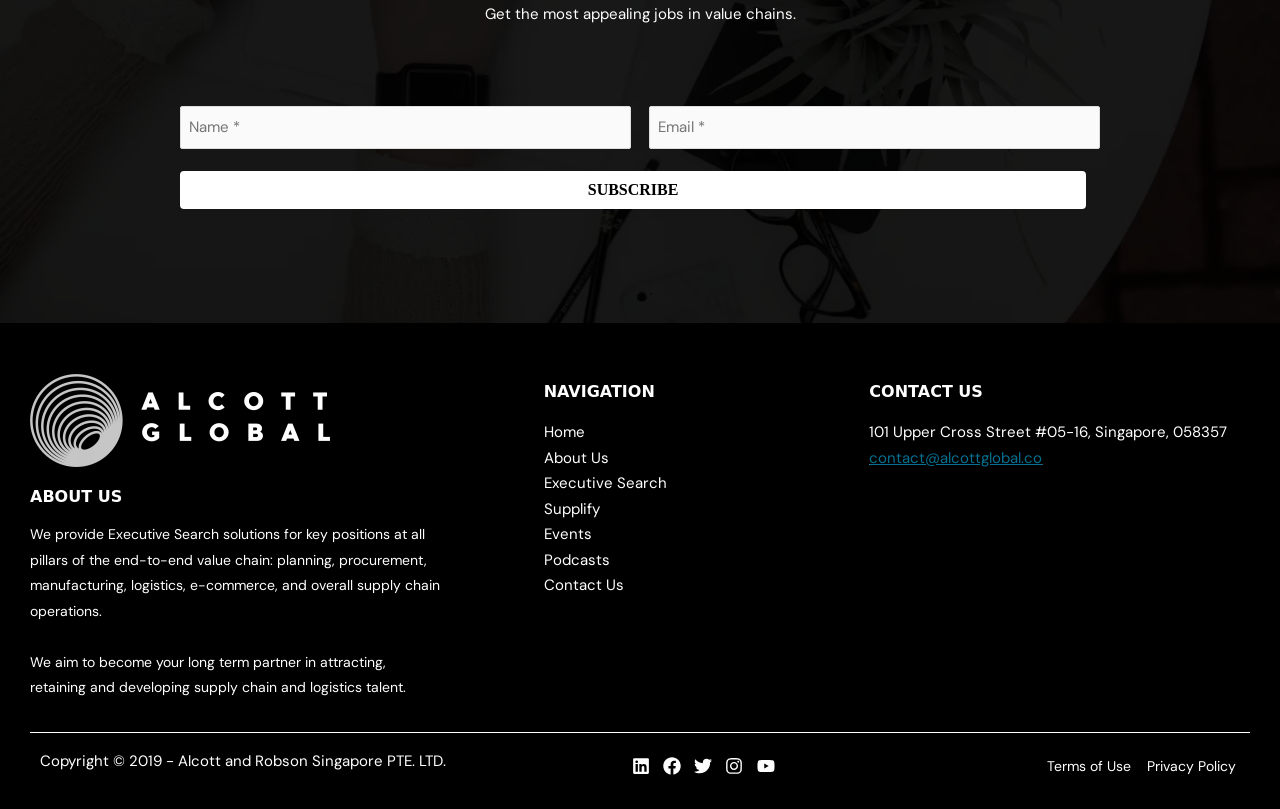Provide a brief response to the question below using one word or phrase:
How many social media links are available on the page?

5